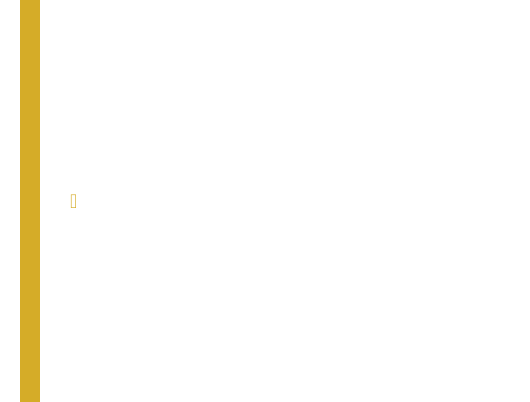Examine the image carefully and respond to the question with a detailed answer: 
Does the room provide a quiet environment?

The caption states that the room aims to provide a serene environment, ensuring guests enjoy their stay, which implies that it is designed to be quiet and peaceful.